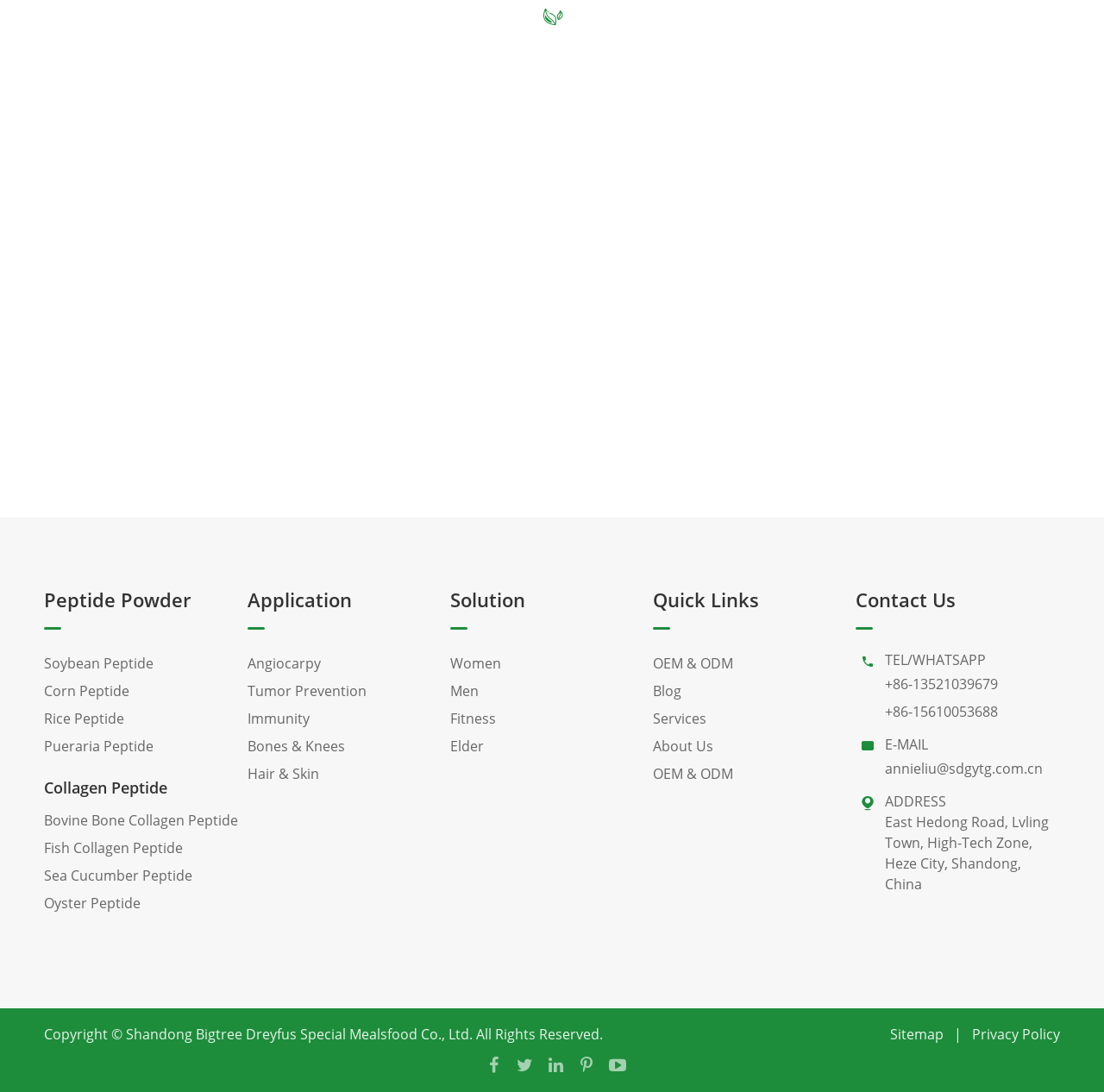Determine the bounding box coordinates for the area that needs to be clicked to fulfill this task: "Contact Us". The coordinates must be given as four float numbers between 0 and 1, i.e., [left, top, right, bottom].

[0.775, 0.537, 0.96, 0.562]